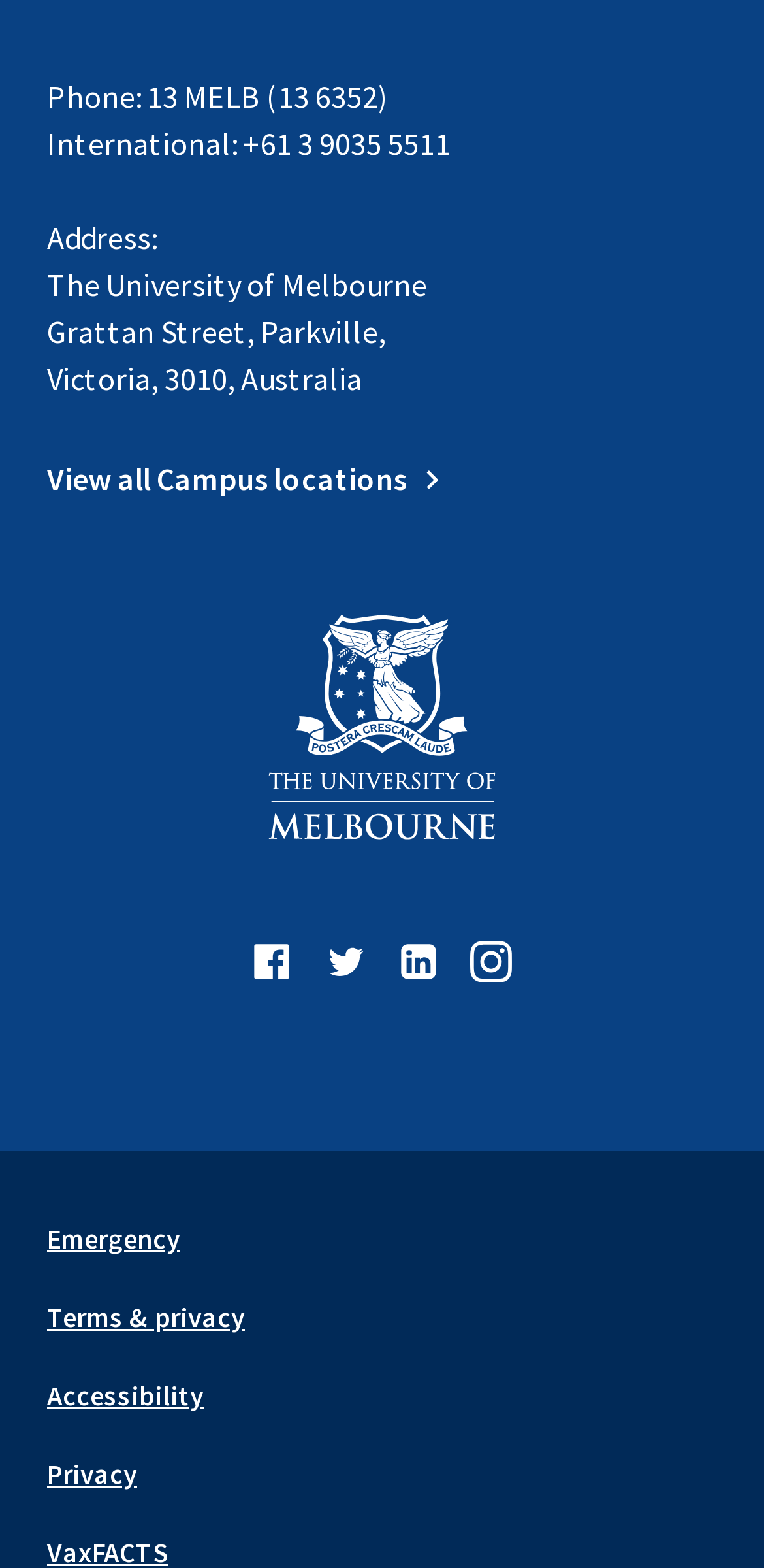Please study the image and answer the question comprehensively:
How many emergency-related links are present on the page?

I found the emergency-related link by looking at the links at the bottom of the page, which includes a single link labeled 'Emergency'.